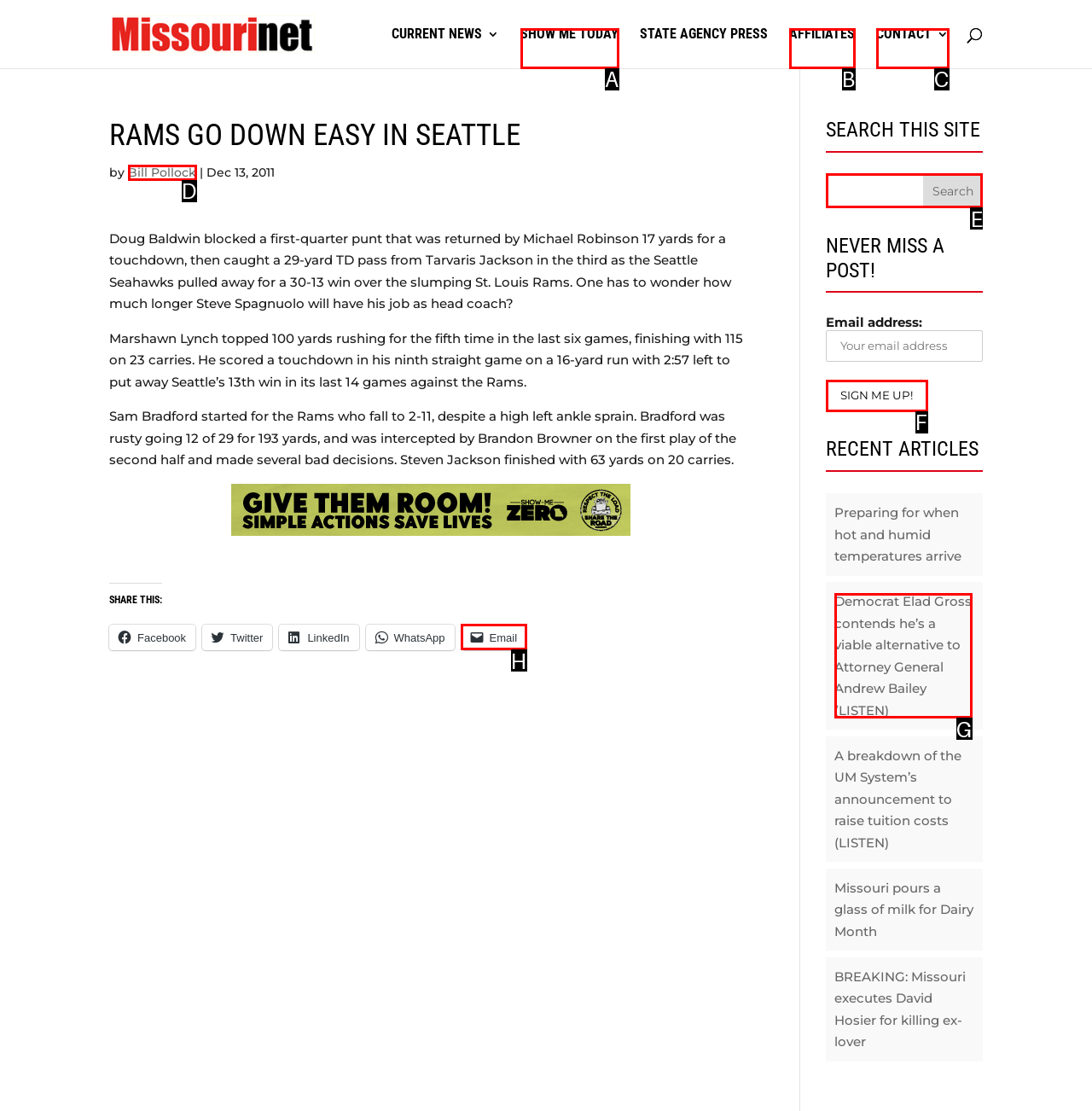Select the letter of the HTML element that best fits the description: Bill Pollock
Answer with the corresponding letter from the provided choices.

D